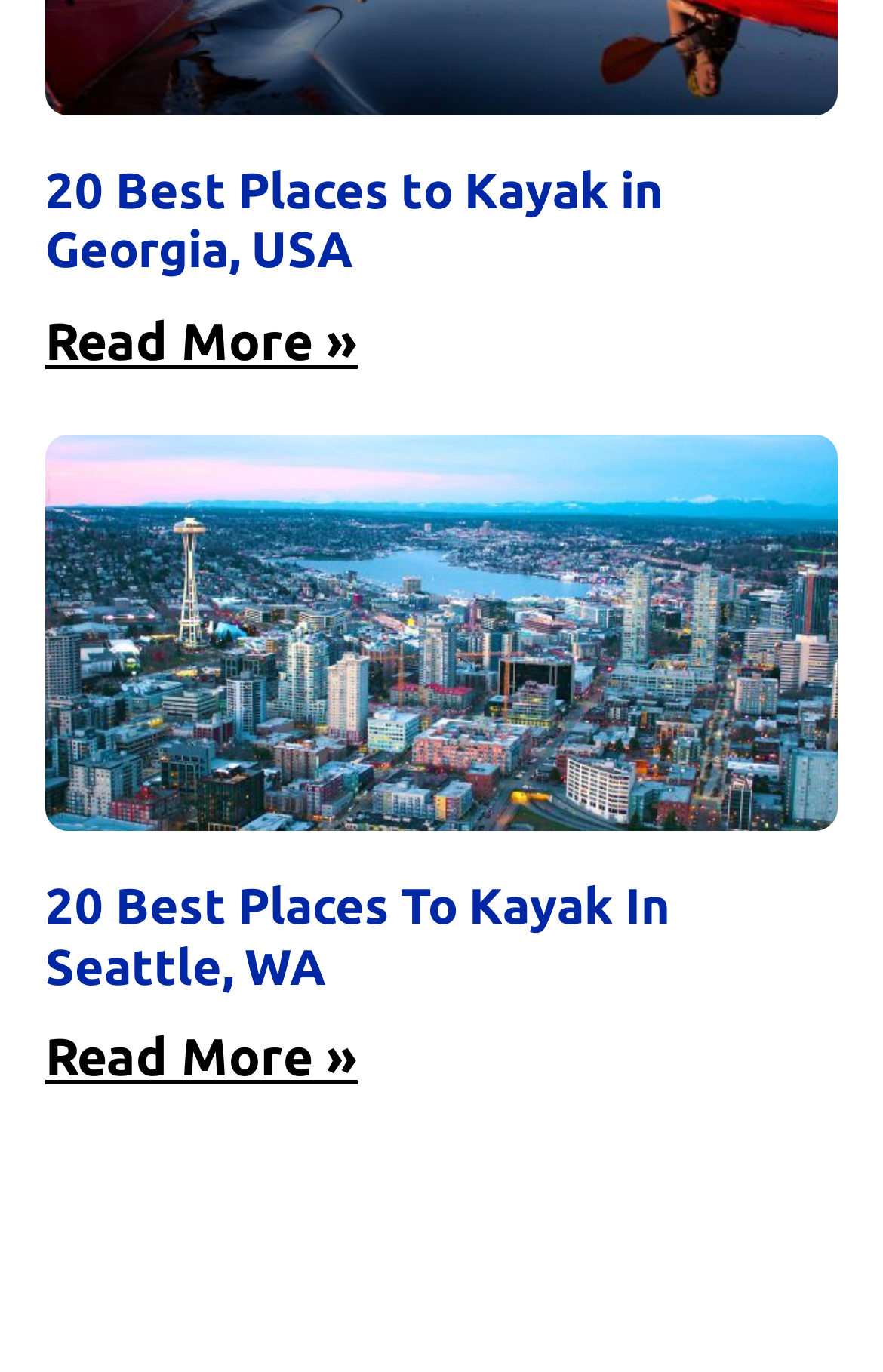What is the topic of the first article?
From the image, respond using a single word or phrase.

Kayak in Georgia